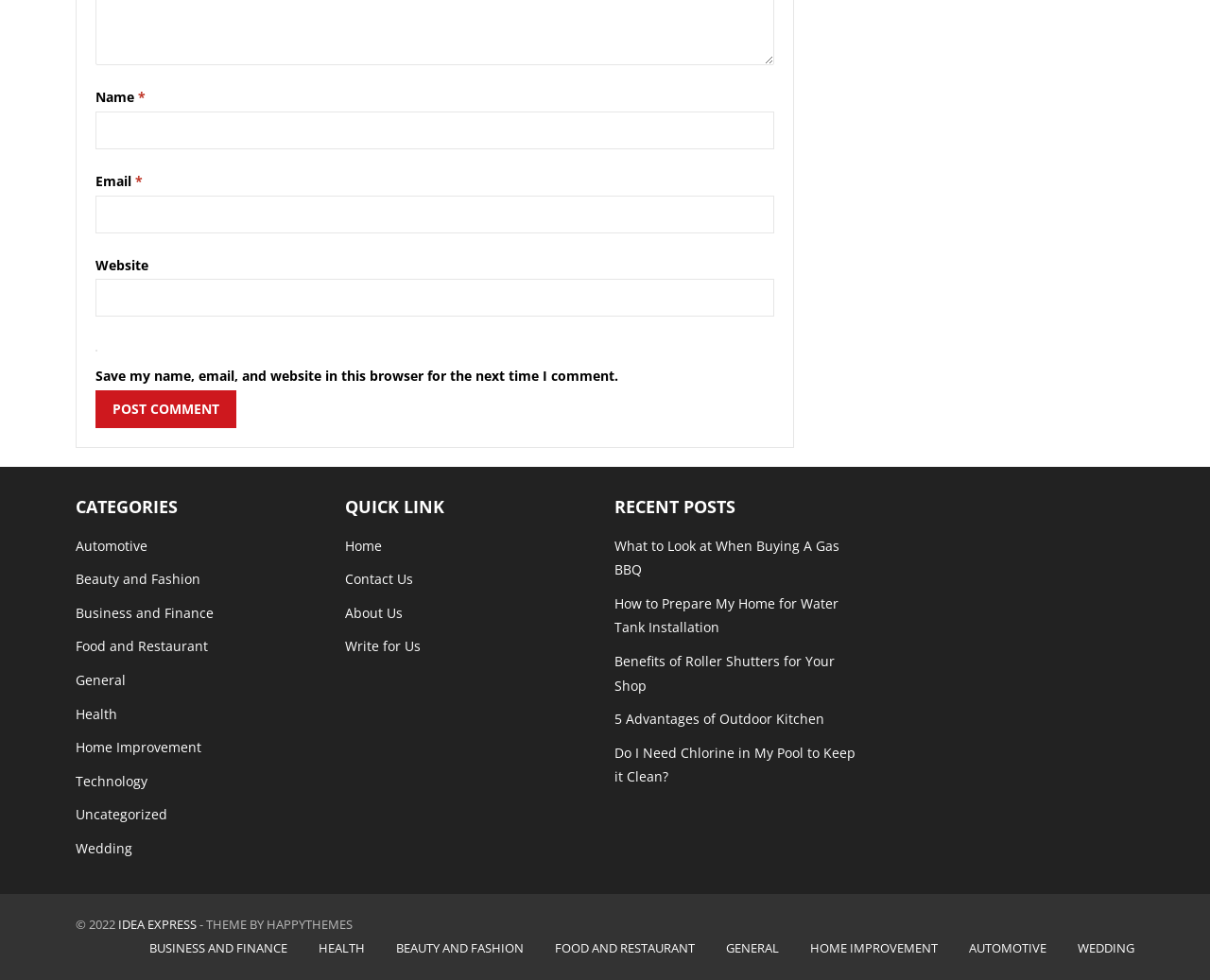Look at the image and answer the question in detail:
What is the purpose of the checkbox?

The checkbox is labeled 'Save my name, email, and website in this browser for the next time I comment.' This suggests that its purpose is to save the user's comment information for future use.